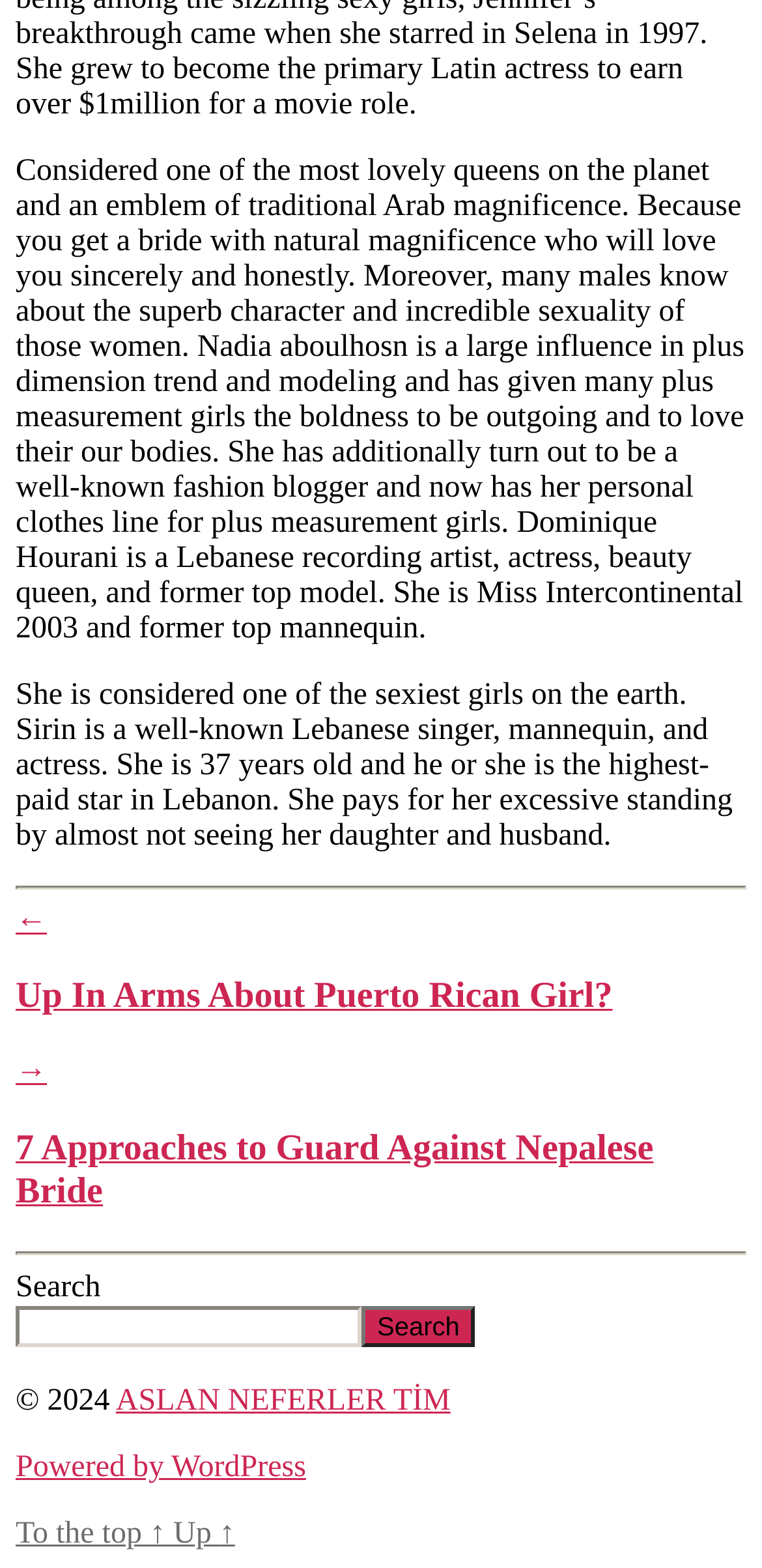Answer the following query concisely with a single word or phrase:
What is the title of the first link under the 'Post' navigation?

Up In Arms About Puerto Rican Girl?